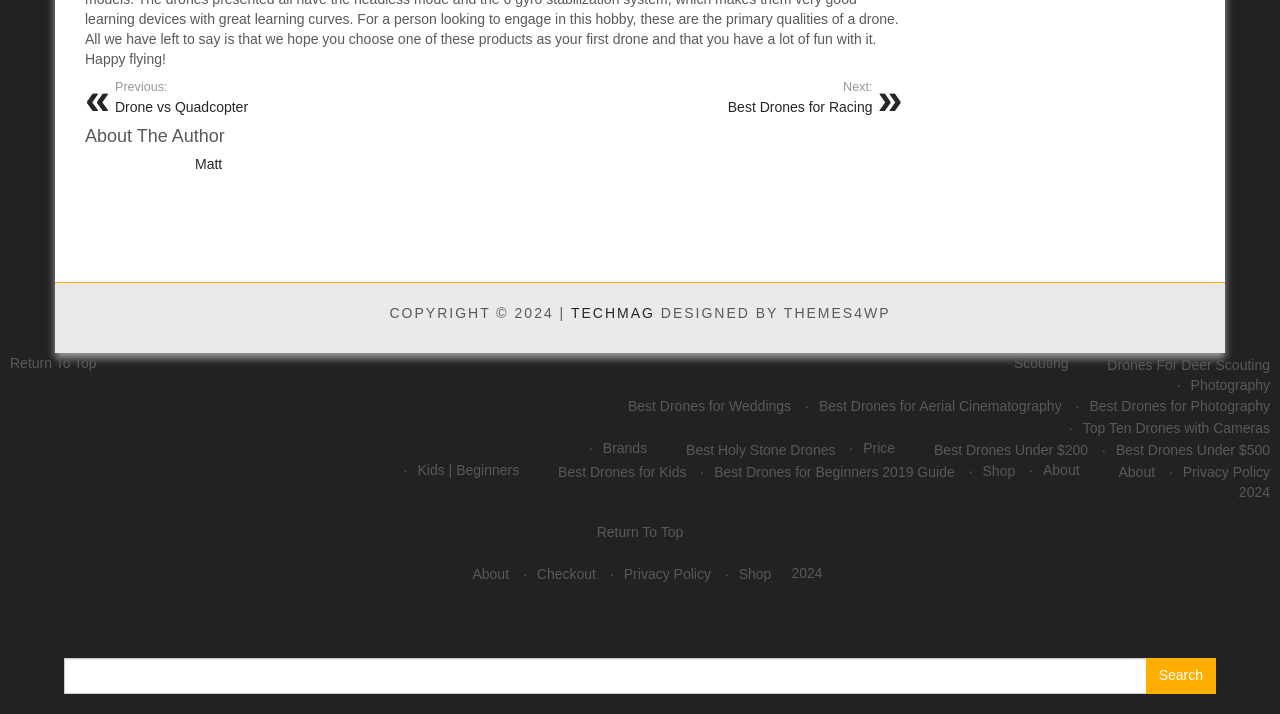Using the information in the image, give a comprehensive answer to the question: 
What is the function of the search bar?

The search bar is a text input field with a 'Search' button, which suggests that it is used to search for content within the website. The placeholder text 'Search for:' also indicates its purpose.